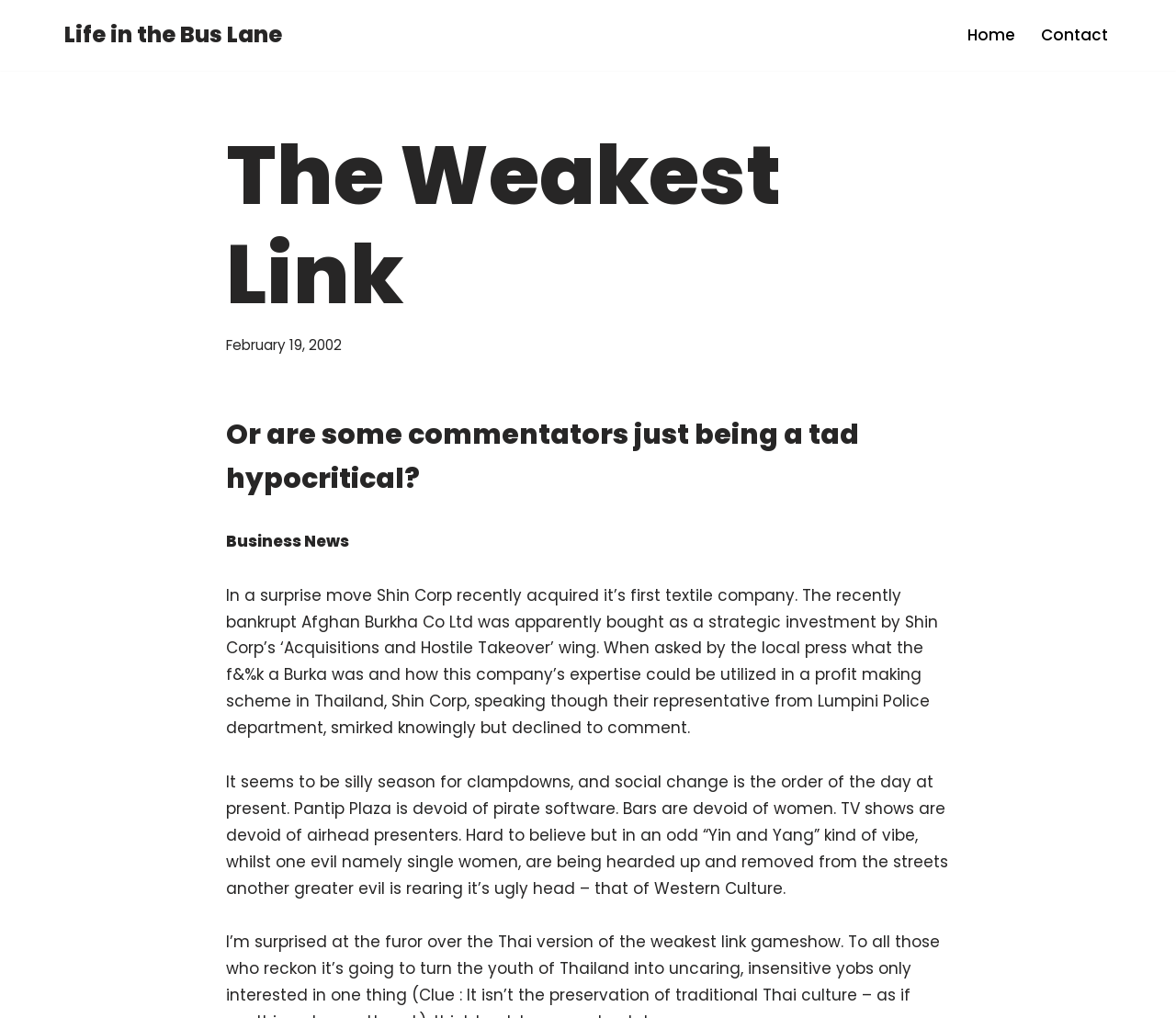Identify the first-level heading on the webpage and generate its text content.

The Weakest Link